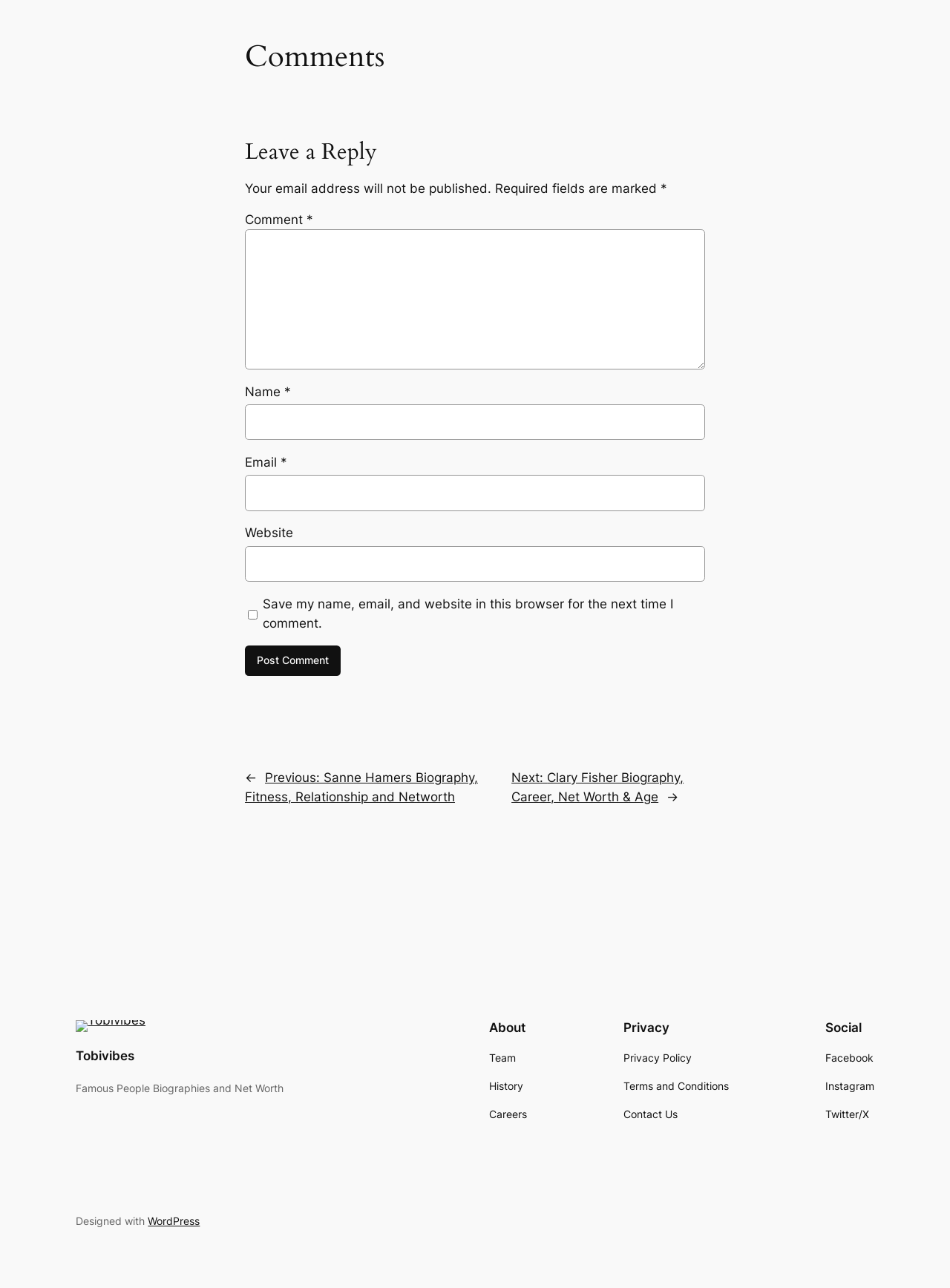Specify the bounding box coordinates of the area to click in order to execute this command: 'Click the Post Comment button'. The coordinates should consist of four float numbers ranging from 0 to 1, and should be formatted as [left, top, right, bottom].

[0.258, 0.501, 0.359, 0.525]